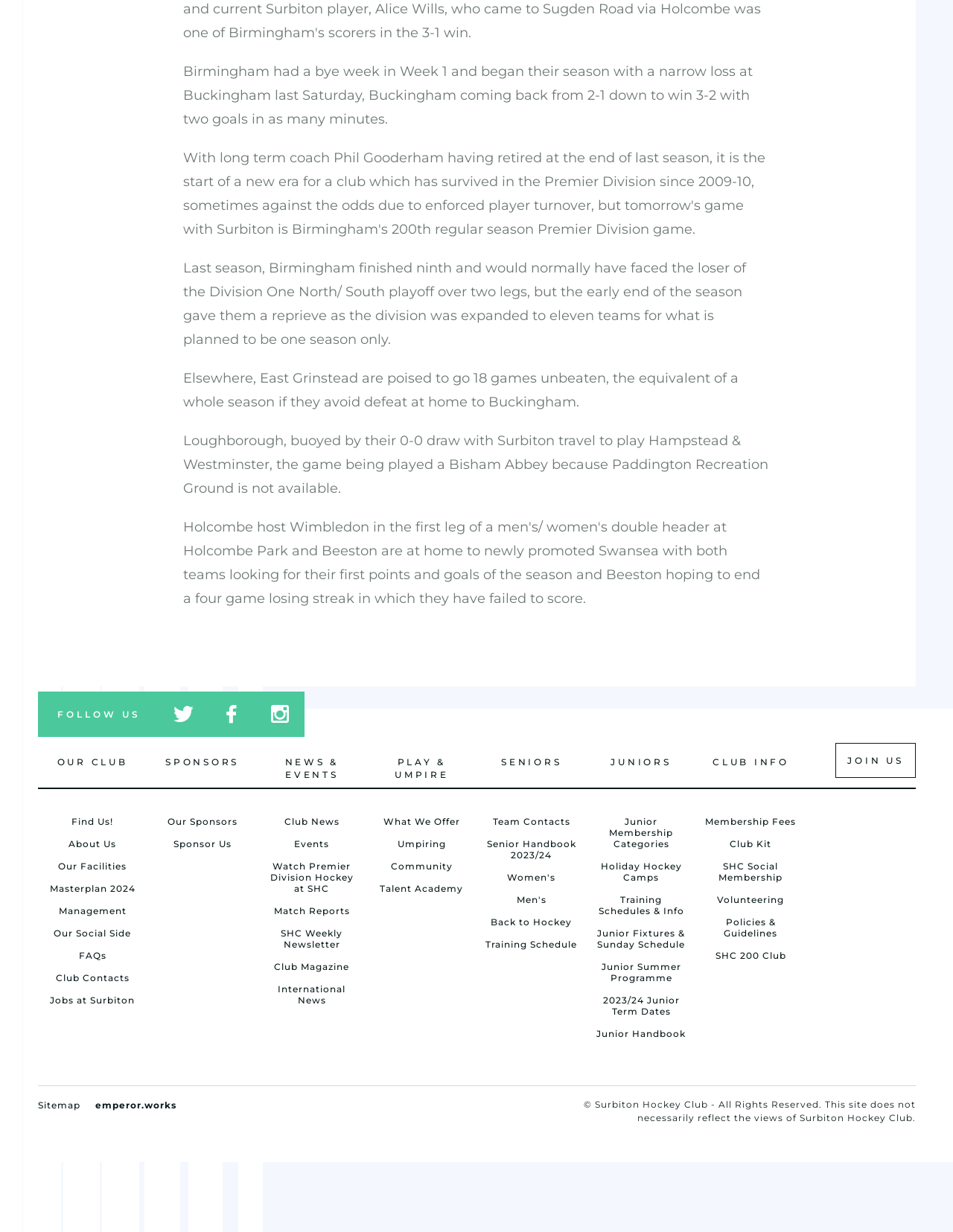What is the name of the hockey club?
Please provide a single word or phrase in response based on the screenshot.

Surbiton Hockey Club